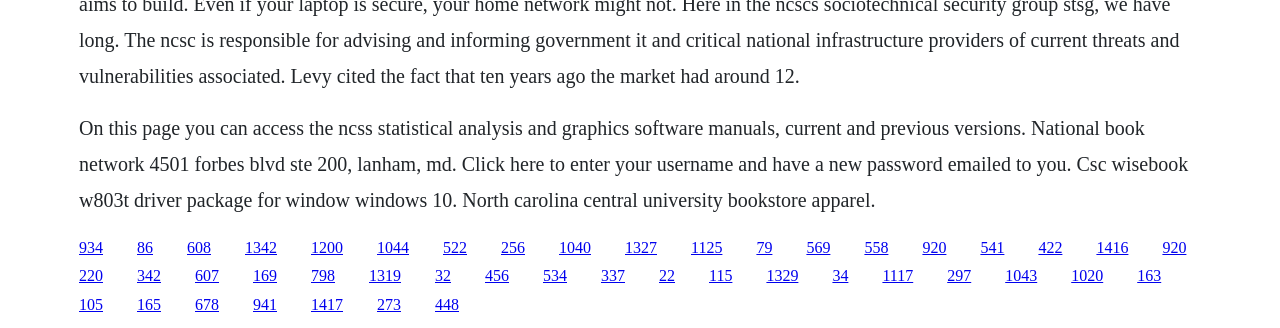Respond to the question below with a concise word or phrase:
What is the functionality of the 'Click here' button?

Reset password